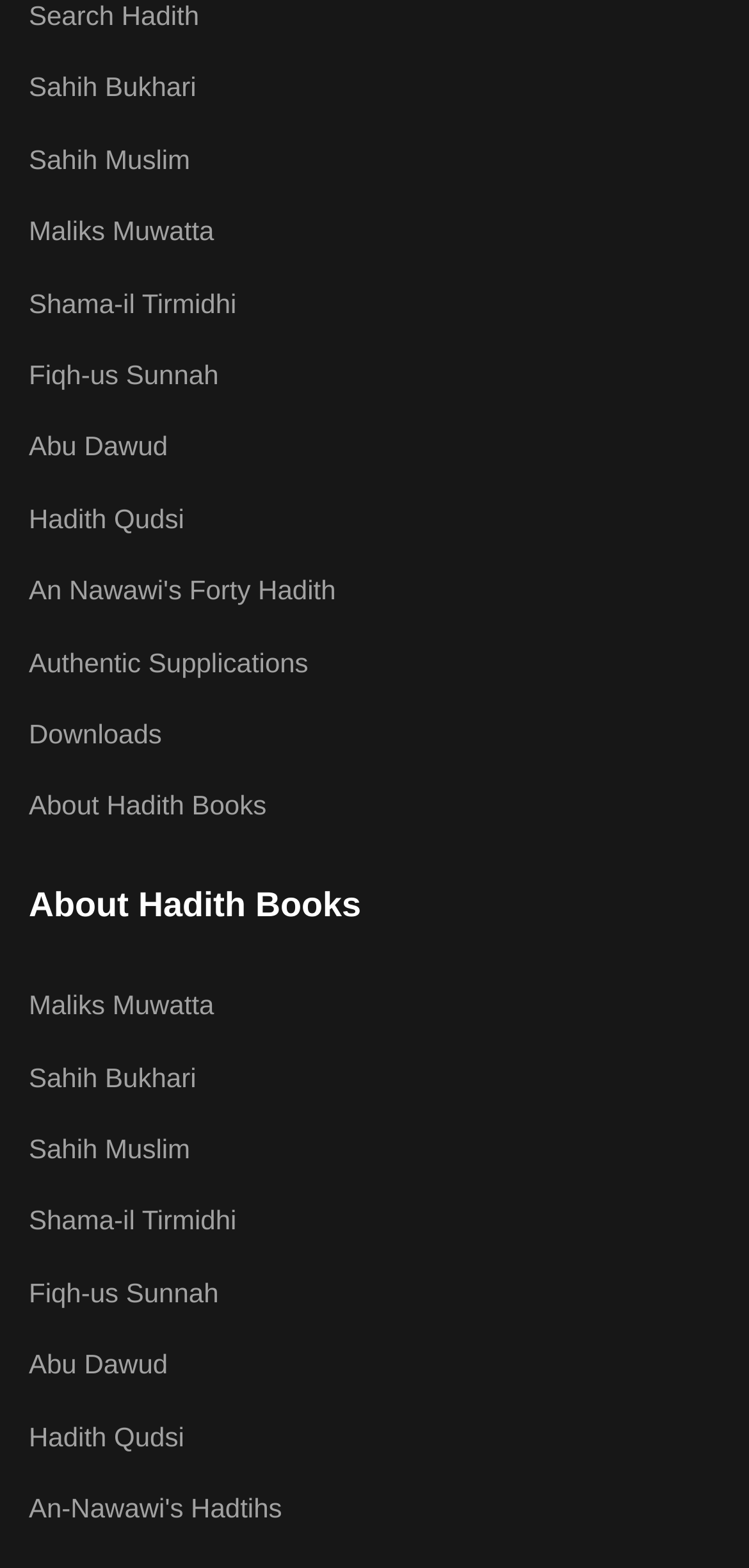Is 'Downloads' a hadith book?
Give a single word or phrase answer based on the content of the image.

No